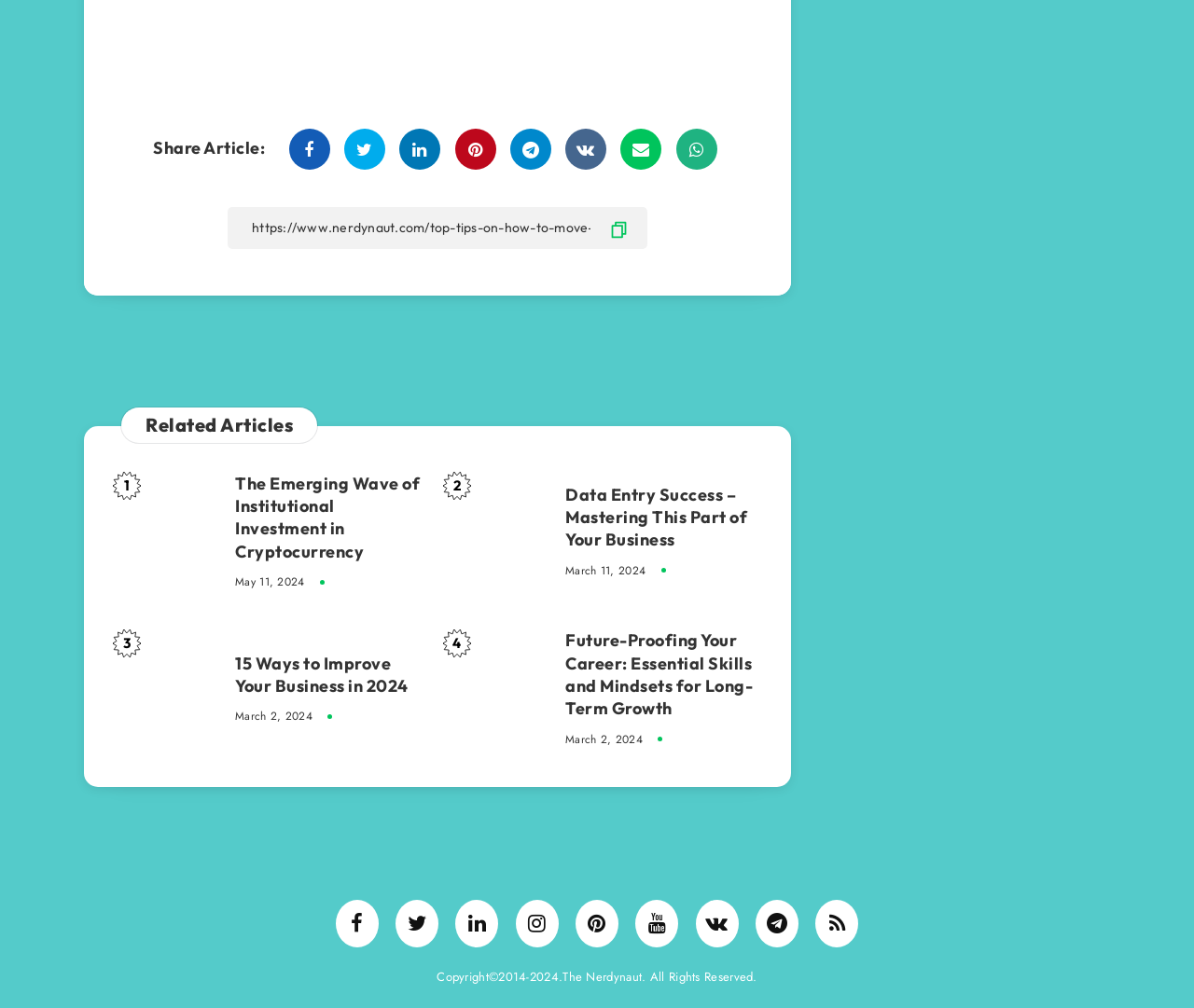What is the purpose of the buttons at the top?
Look at the screenshot and respond with a single word or phrase.

Share article